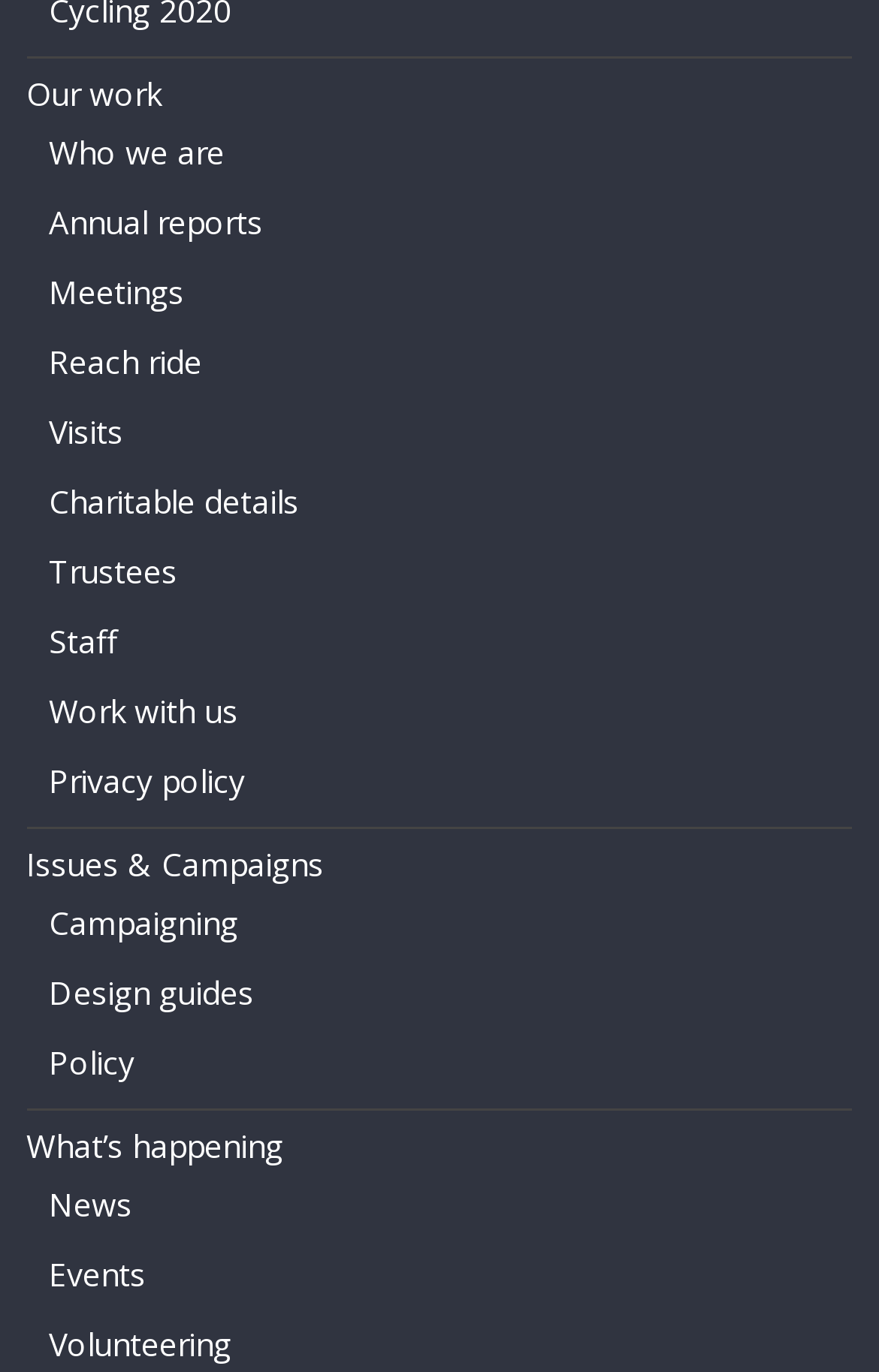Locate the bounding box coordinates of the region to be clicked to comply with the following instruction: "View our work". The coordinates must be four float numbers between 0 and 1, in the form [left, top, right, bottom].

[0.03, 0.053, 0.184, 0.084]